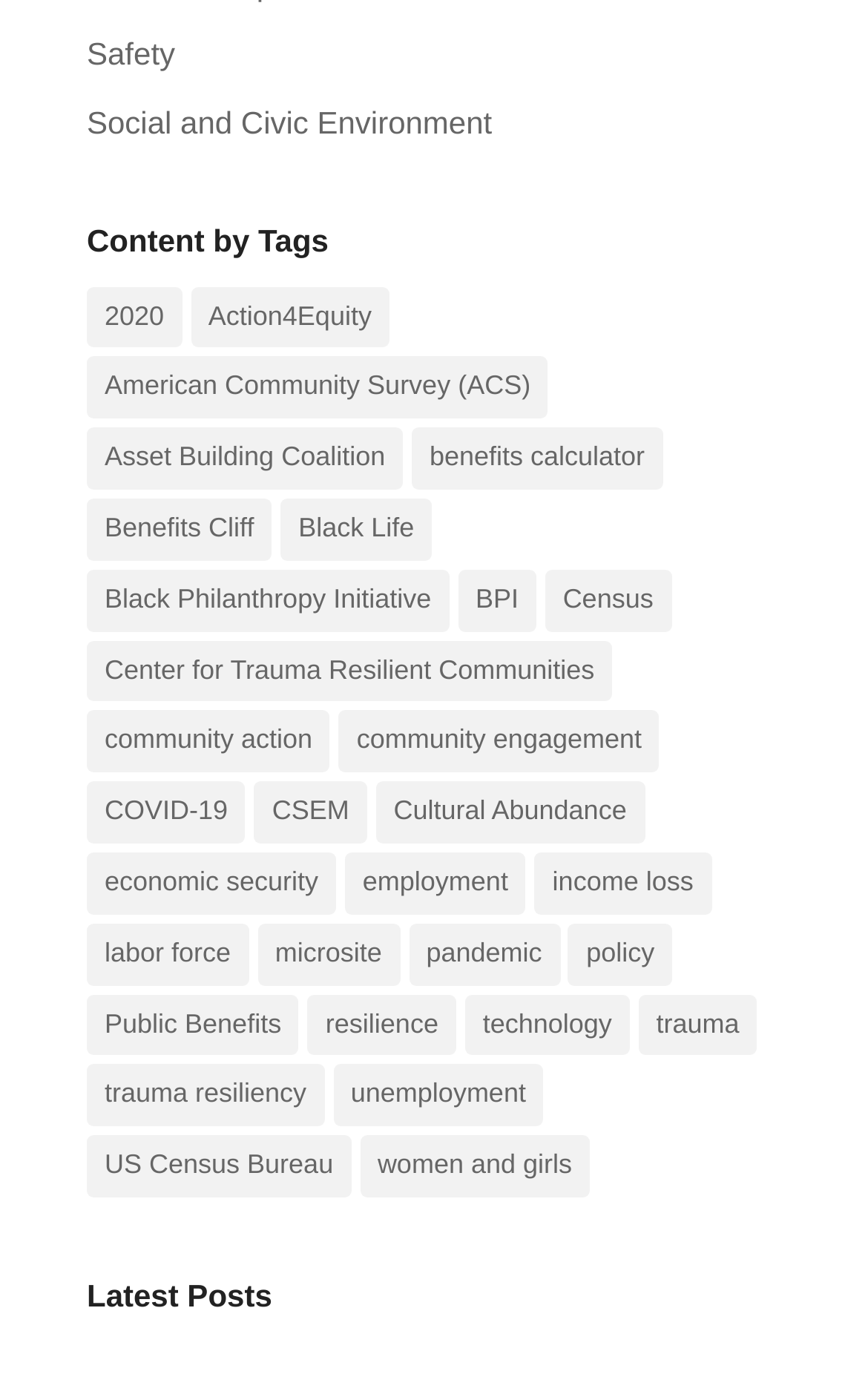Calculate the bounding box coordinates for the UI element based on the following description: "Action4Equity". Ensure the coordinates are four float numbers between 0 and 1, i.e., [left, top, right, bottom].

[0.219, 0.208, 0.449, 0.253]